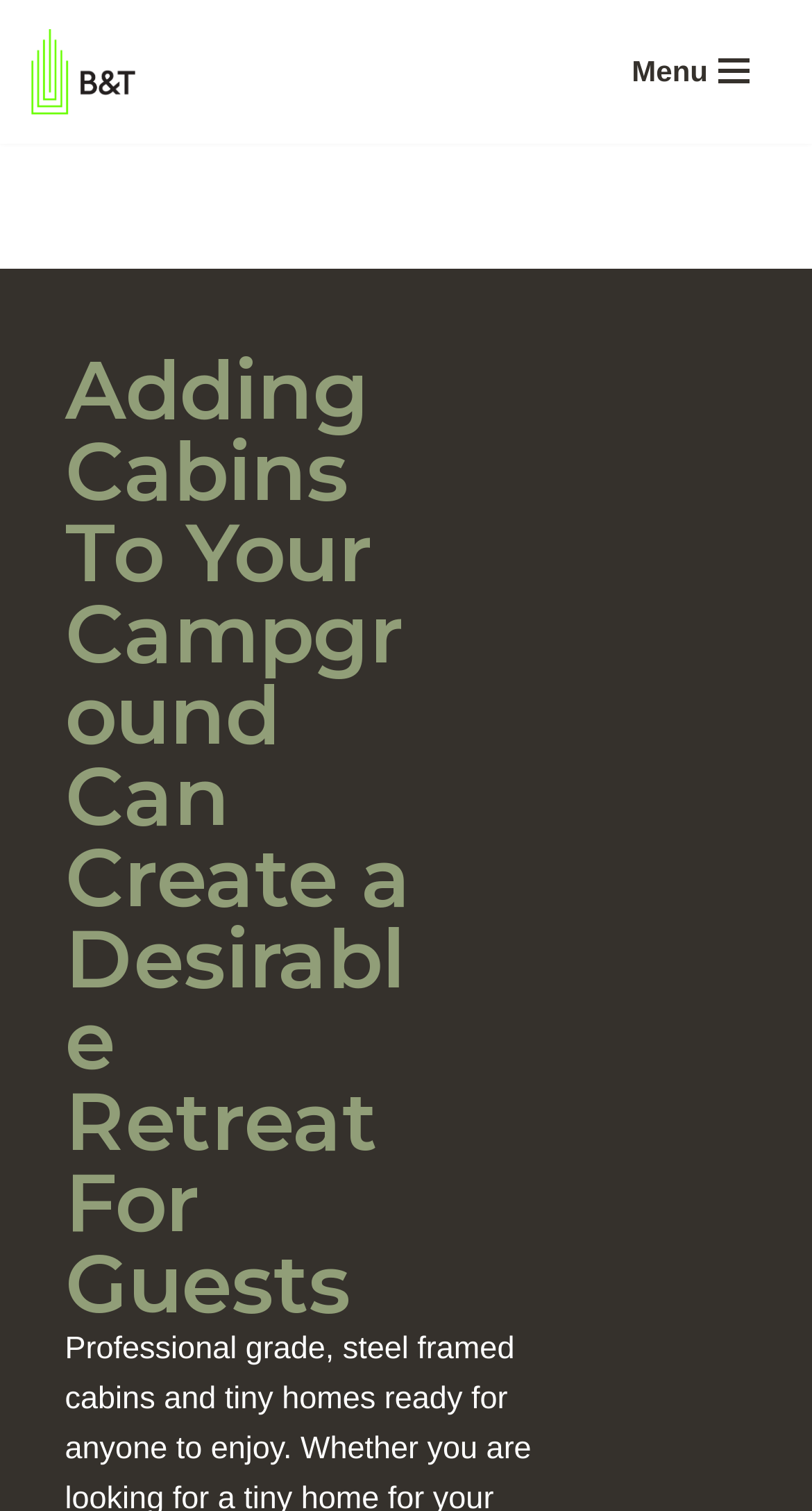Locate the bounding box of the UI element described in the following text: "Skip to content".

[0.0, 0.044, 0.077, 0.072]